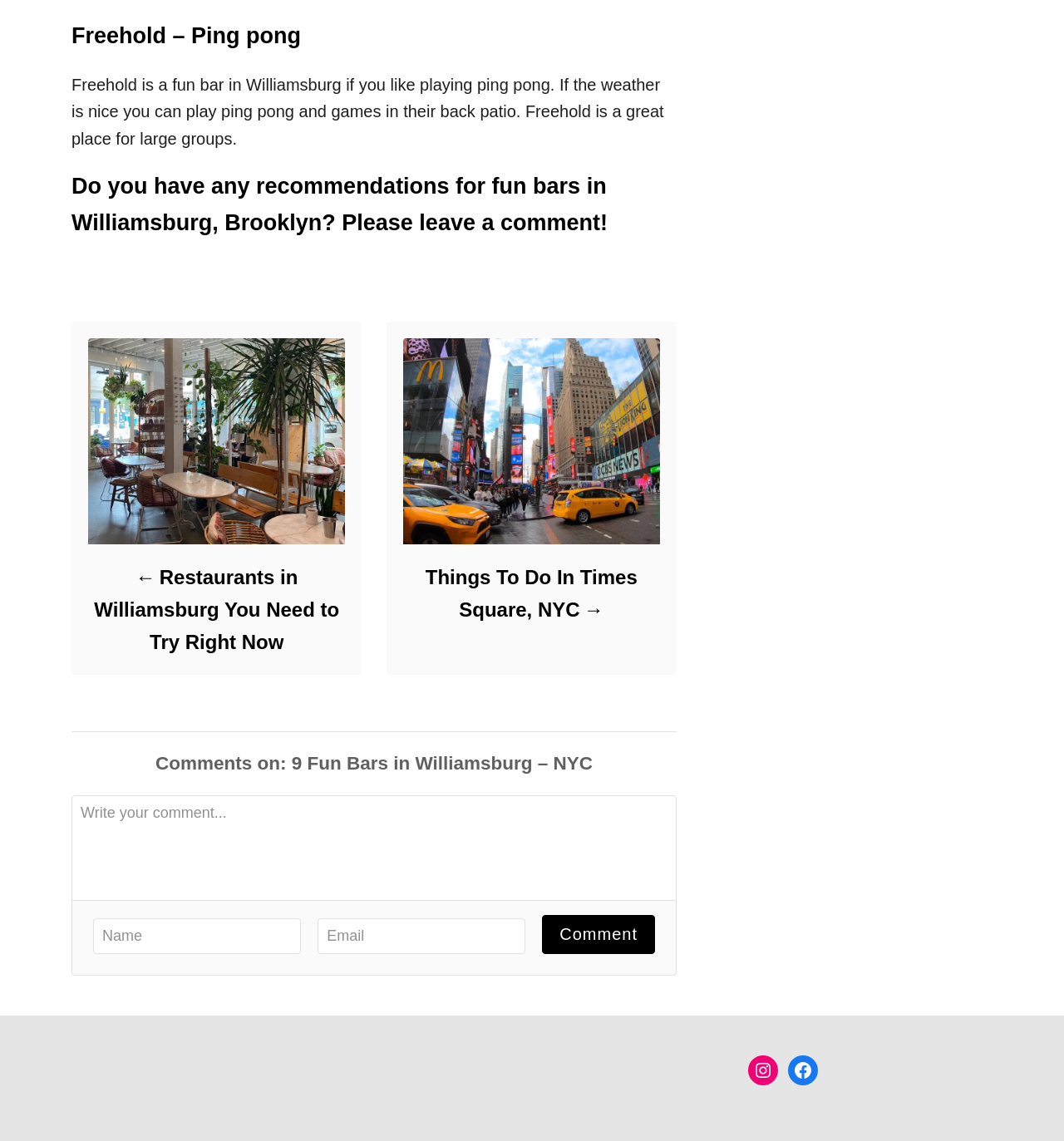Provide a thorough and detailed response to the question by examining the image: 
What is the purpose of the 'Comment' button?

The 'Comment' button is disabled, but its purpose is to submit a comment after filling out the required textboxes.